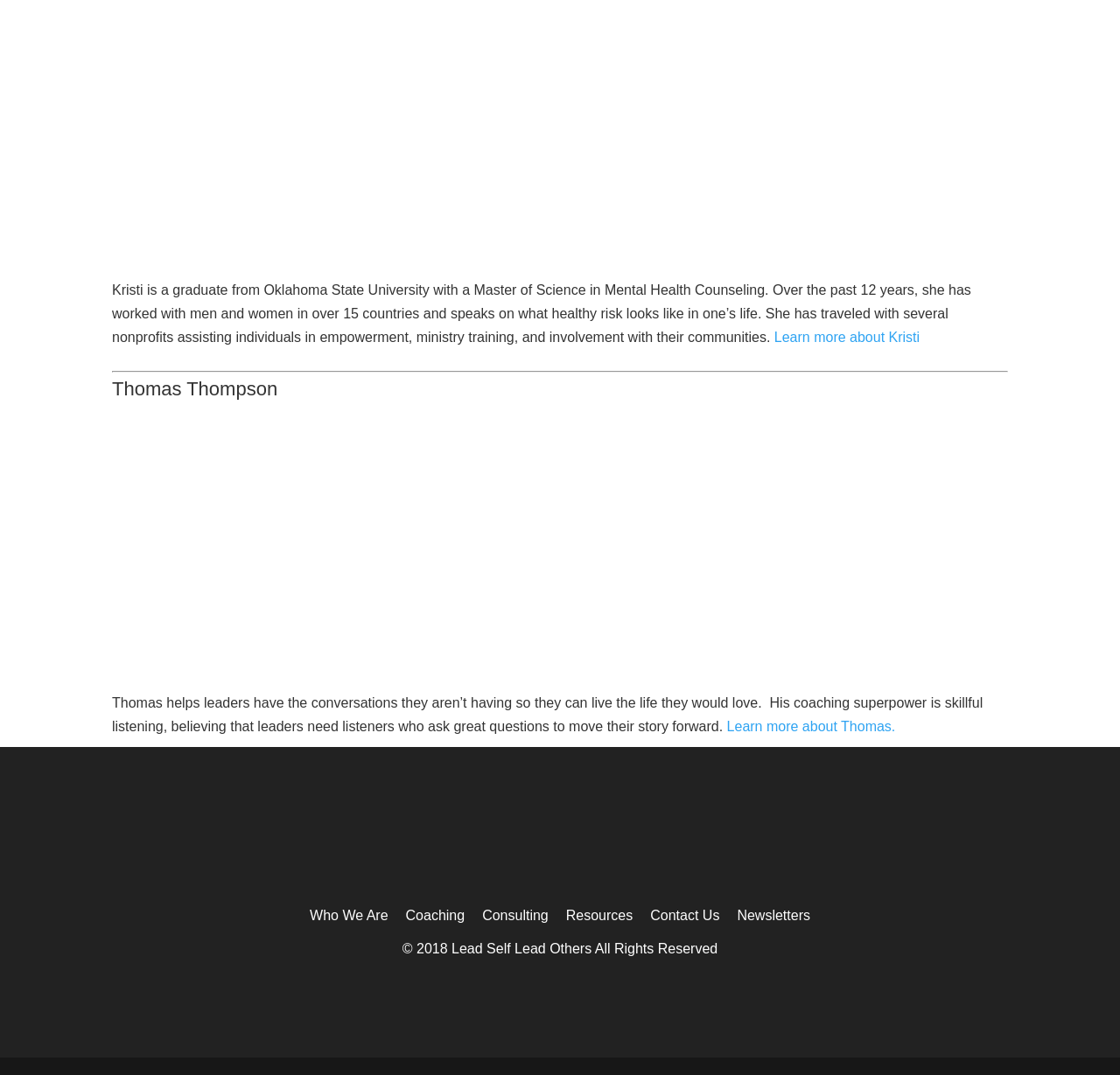Please locate the bounding box coordinates of the element that needs to be clicked to achieve the following instruction: "View Coaching page". The coordinates should be four float numbers between 0 and 1, i.e., [left, top, right, bottom].

[0.362, 0.845, 0.415, 0.858]